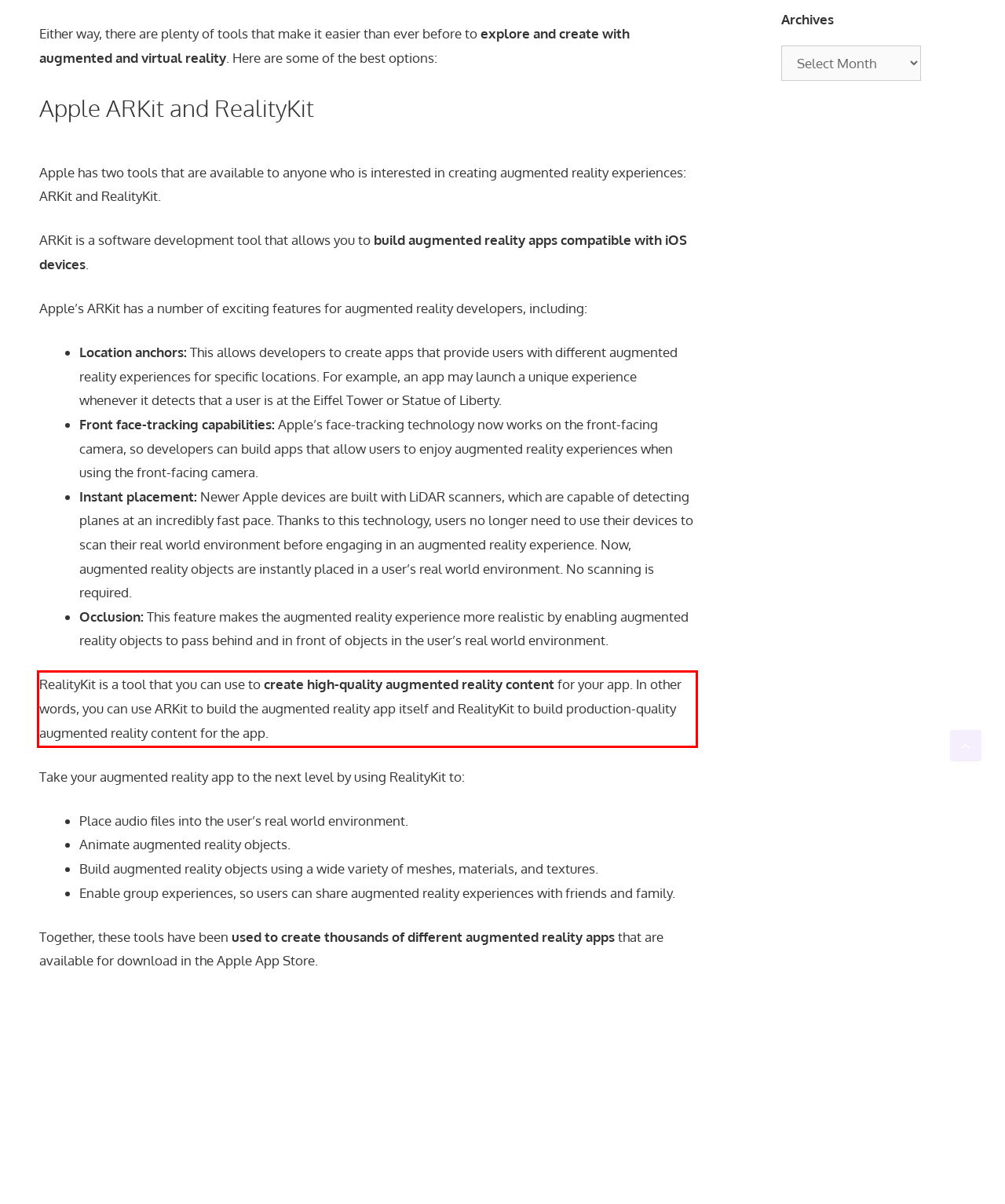Please perform OCR on the UI element surrounded by the red bounding box in the given webpage screenshot and extract its text content.

RealityKit is a tool that you can use to create high-quality augmented reality content for your app. In other words, you can use ARKit to build the augmented reality app itself and RealityKit to build production-quality augmented reality content for the app.